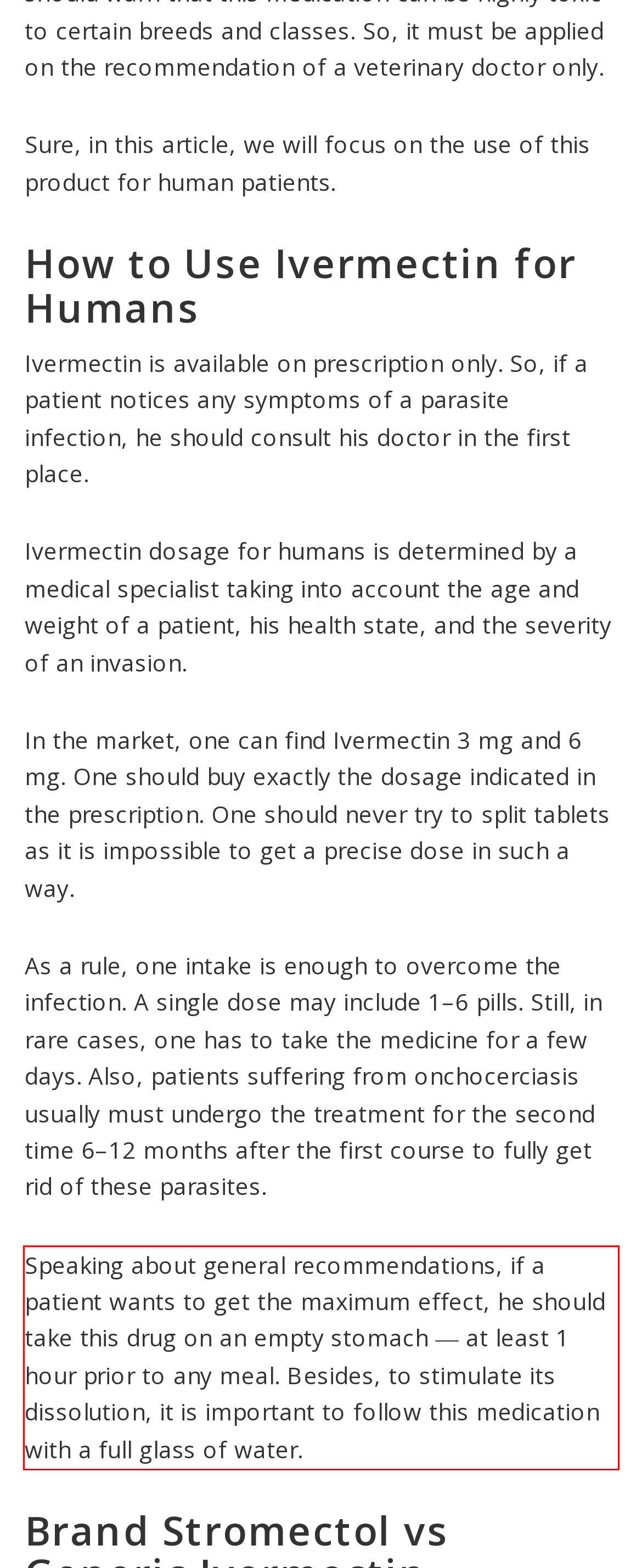Look at the webpage screenshot and recognize the text inside the red bounding box.

Speaking about general recommendations, if a patient wants to get the maximum effect, he should take this drug on an empty stomach ― at least 1 hour prior to any meal. Besides, to stimulate its dissolution, it is important to follow this medication with a full glass of water.